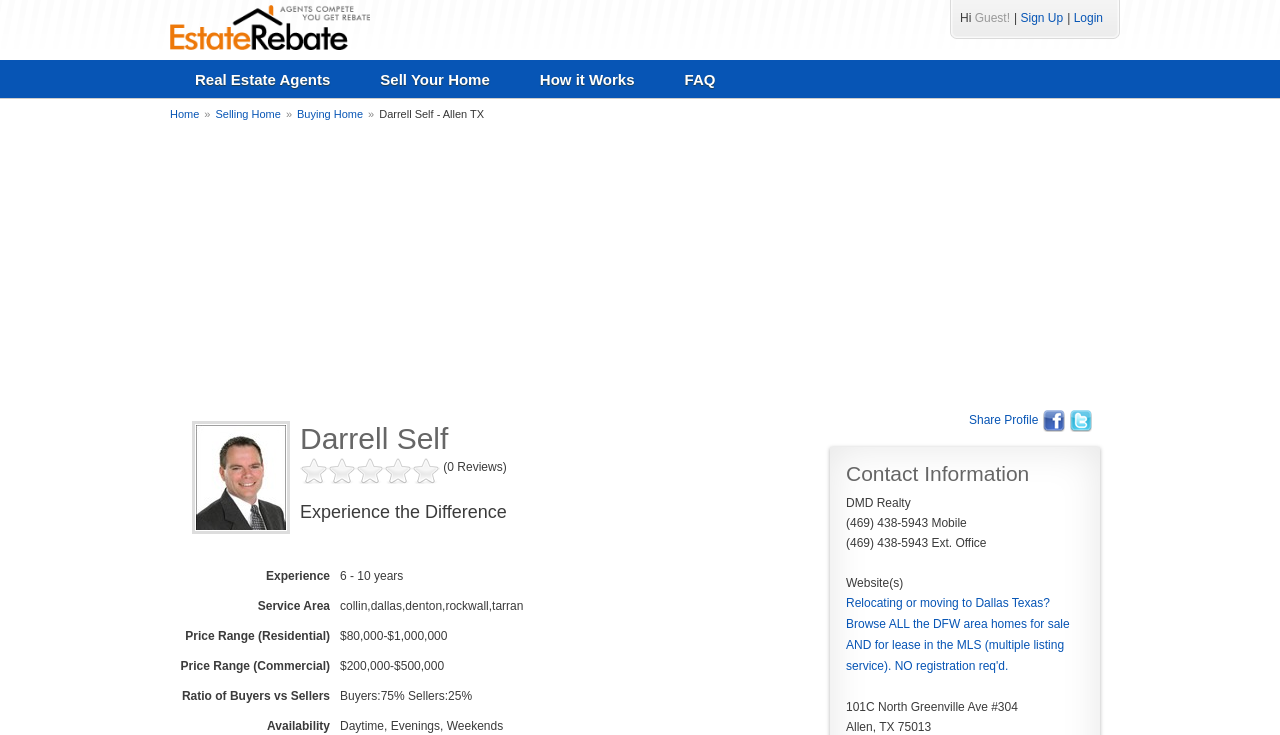Find the bounding box coordinates of the clickable region needed to perform the following instruction: "Visit Darrell Self's website". The coordinates should be provided as four float numbers between 0 and 1, i.e., [left, top, right, bottom].

[0.661, 0.812, 0.836, 0.916]